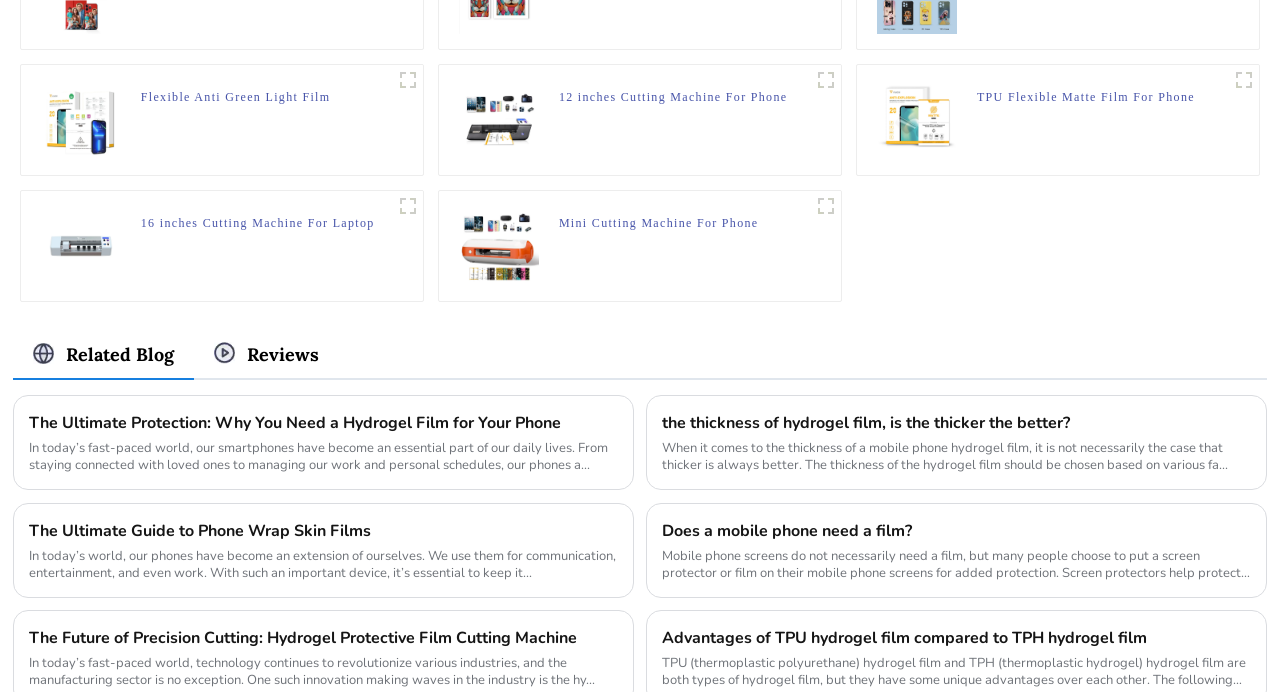Using a single word or phrase, answer the following question: 
What is the position of the 'Reviews' text?

Middle left